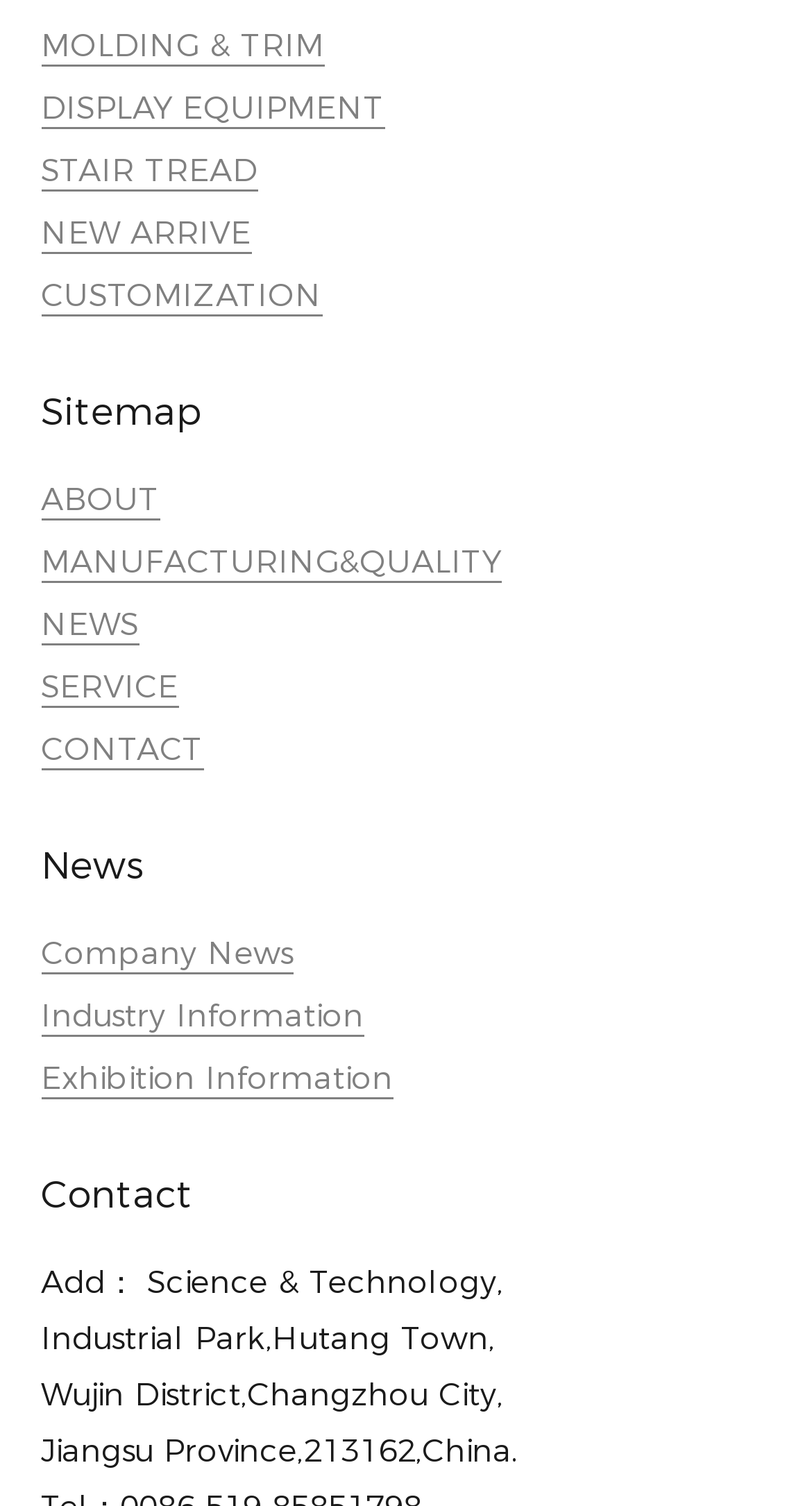Using floating point numbers between 0 and 1, provide the bounding box coordinates in the format (top-left x, top-left y, bottom-right x, bottom-right y). Locate the UI element described here: alt="College Prep Results"

None